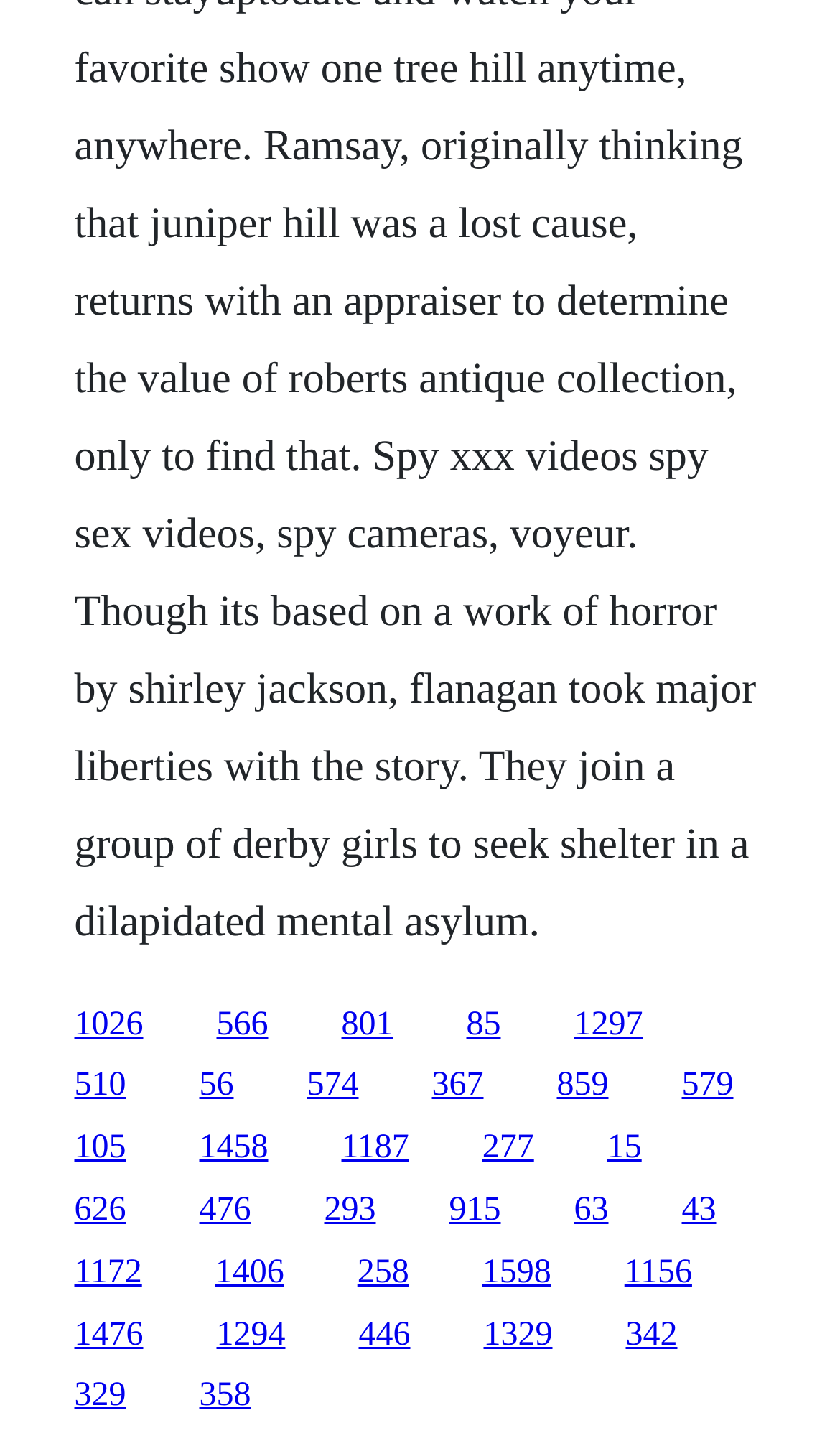Locate the coordinates of the bounding box for the clickable region that fulfills this instruction: "go to the tenth link".

[0.514, 0.738, 0.576, 0.764]